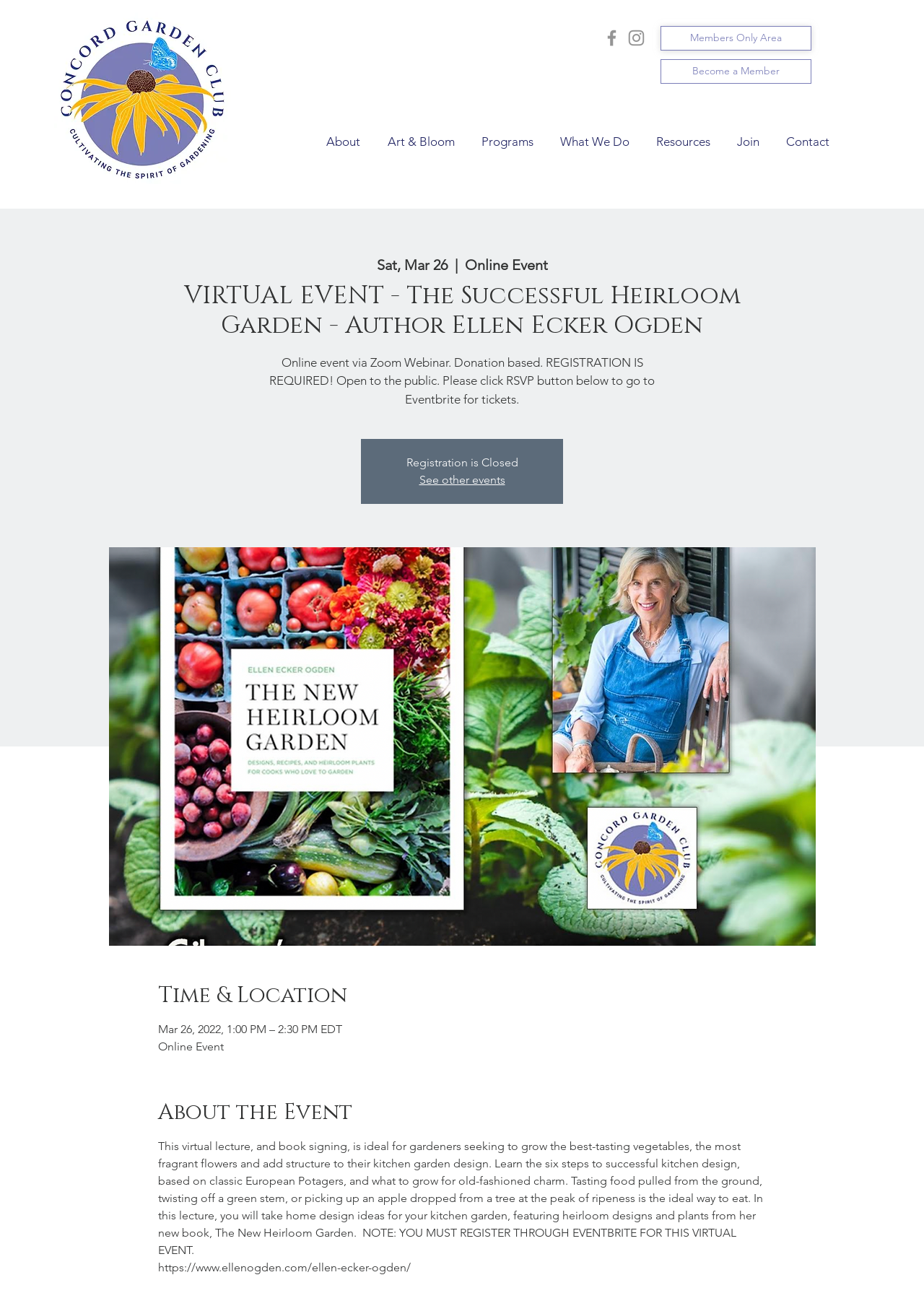Determine and generate the text content of the webpage's headline.

VIRTUAL EVENT - The Successful Heirloom Garden - Author Ellen Ecker Ogden